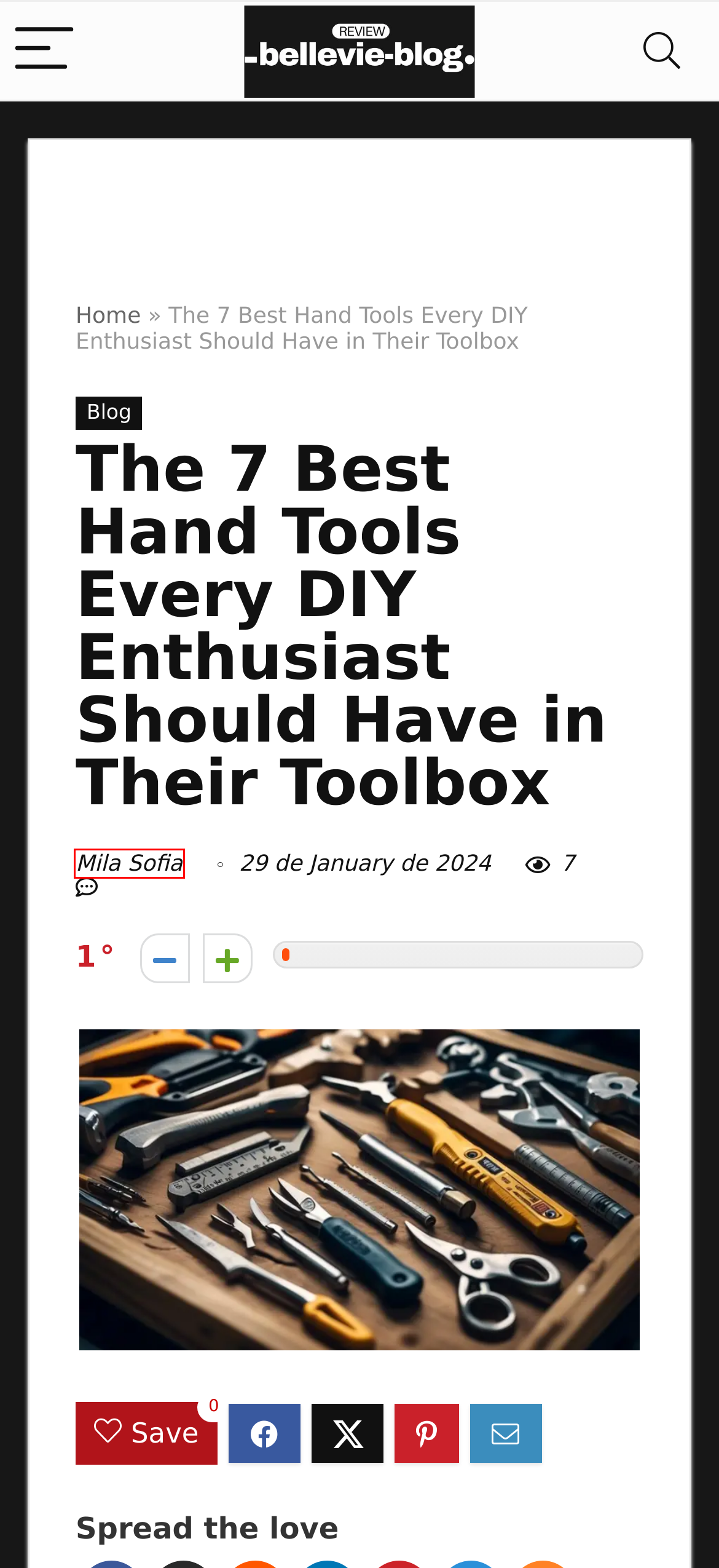You are given a webpage screenshot where a red bounding box highlights an element. Determine the most fitting webpage description for the new page that loads after clicking the element within the red bounding box. Here are the candidates:
A. BelleVie Blog Reviews - Opinions that Transform Your Choices.
B. Mila Sofia, Author at BelleVie Blog Reviews
C. 3 Best Meta Quest 3 Accessories Every VR Enthusiast Needs - BelleVie Blog Reviews
D. 3 Best Touch Virtual Reality Systems for Immersive Gaming Experience - BelleVie Blog Reviews
E. January 2024 - BelleVie Blog Reviews
F. September 2023 - BelleVie Blog Reviews
G. Amazon.com
H. Blog Archives - BelleVie Blog Reviews

B